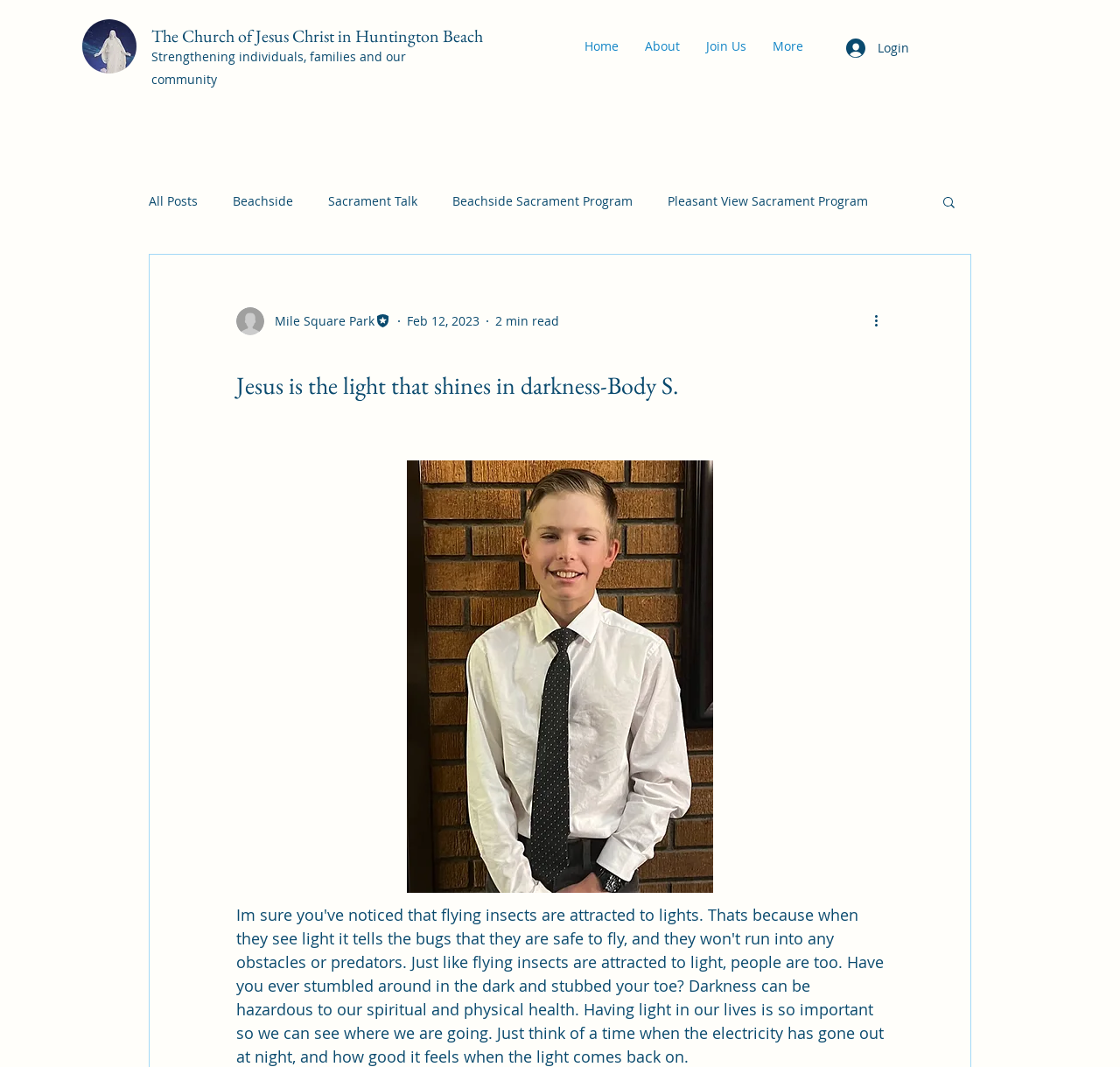Give the bounding box coordinates for the element described as: "Terms & Conditions".

None